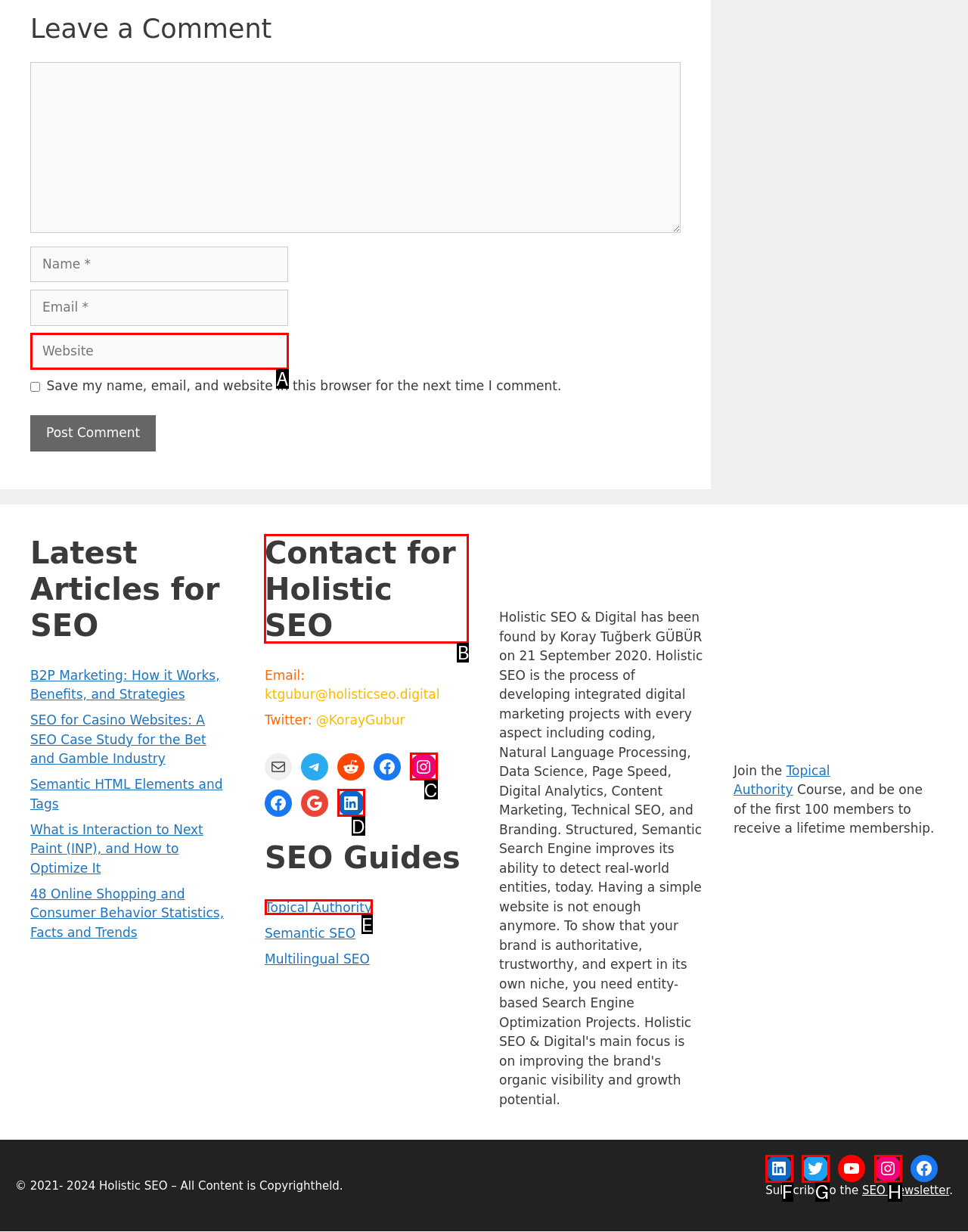From the available options, which lettered element should I click to complete this task: Contact for Holistic SEO?

B